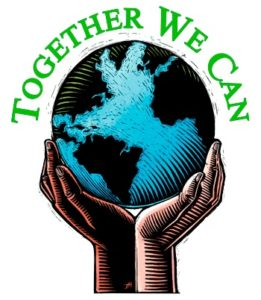What color are the bold letters?
Look at the image and respond with a one-word or short-phrase answer.

green